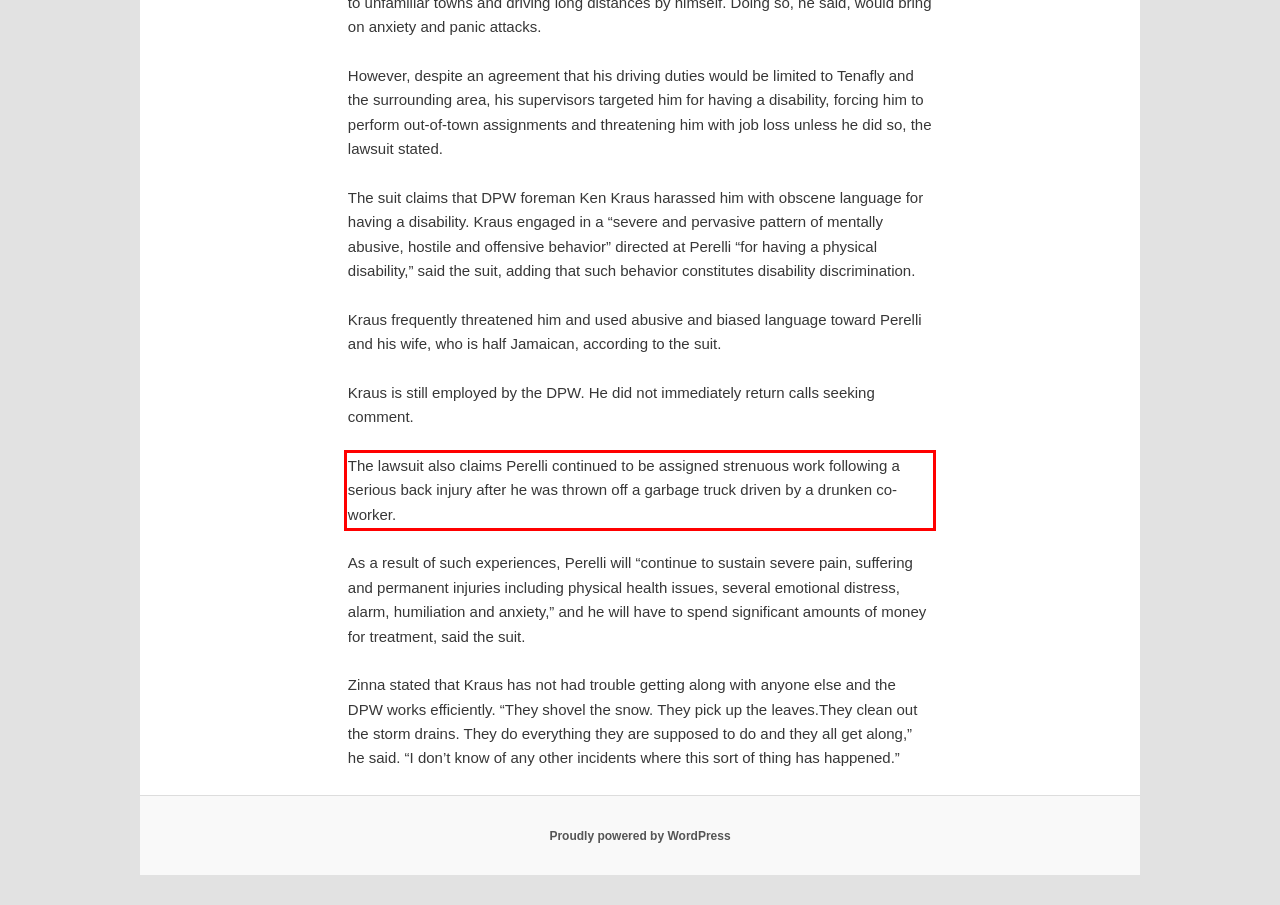From the given screenshot of a webpage, identify the red bounding box and extract the text content within it.

The lawsuit also claims Perelli continued to be assigned strenuous work following a serious back injury after he was thrown off a garbage truck driven by a drunken co-worker.